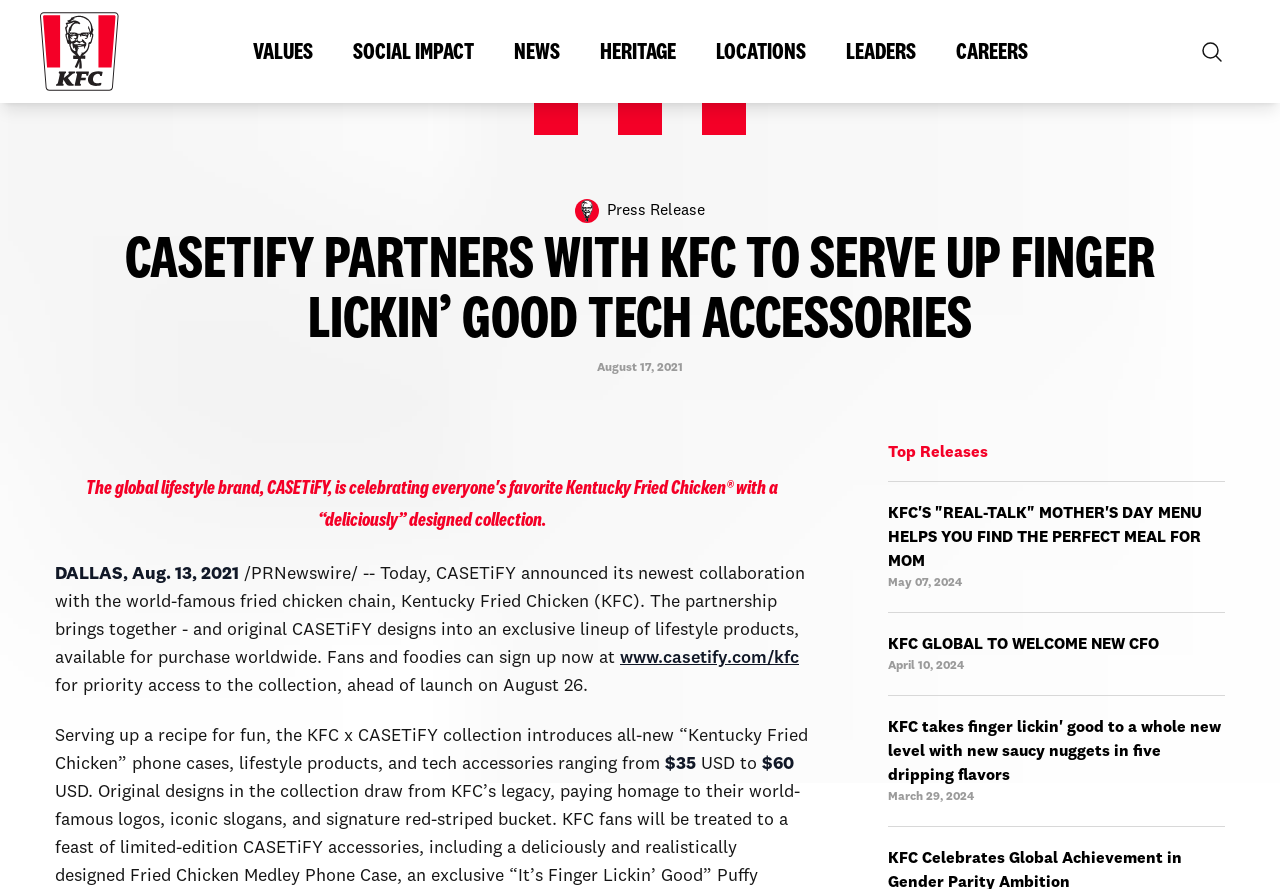Pinpoint the bounding box coordinates for the area that should be clicked to perform the following instruction: "View Top Releases".

[0.694, 0.496, 0.957, 0.523]